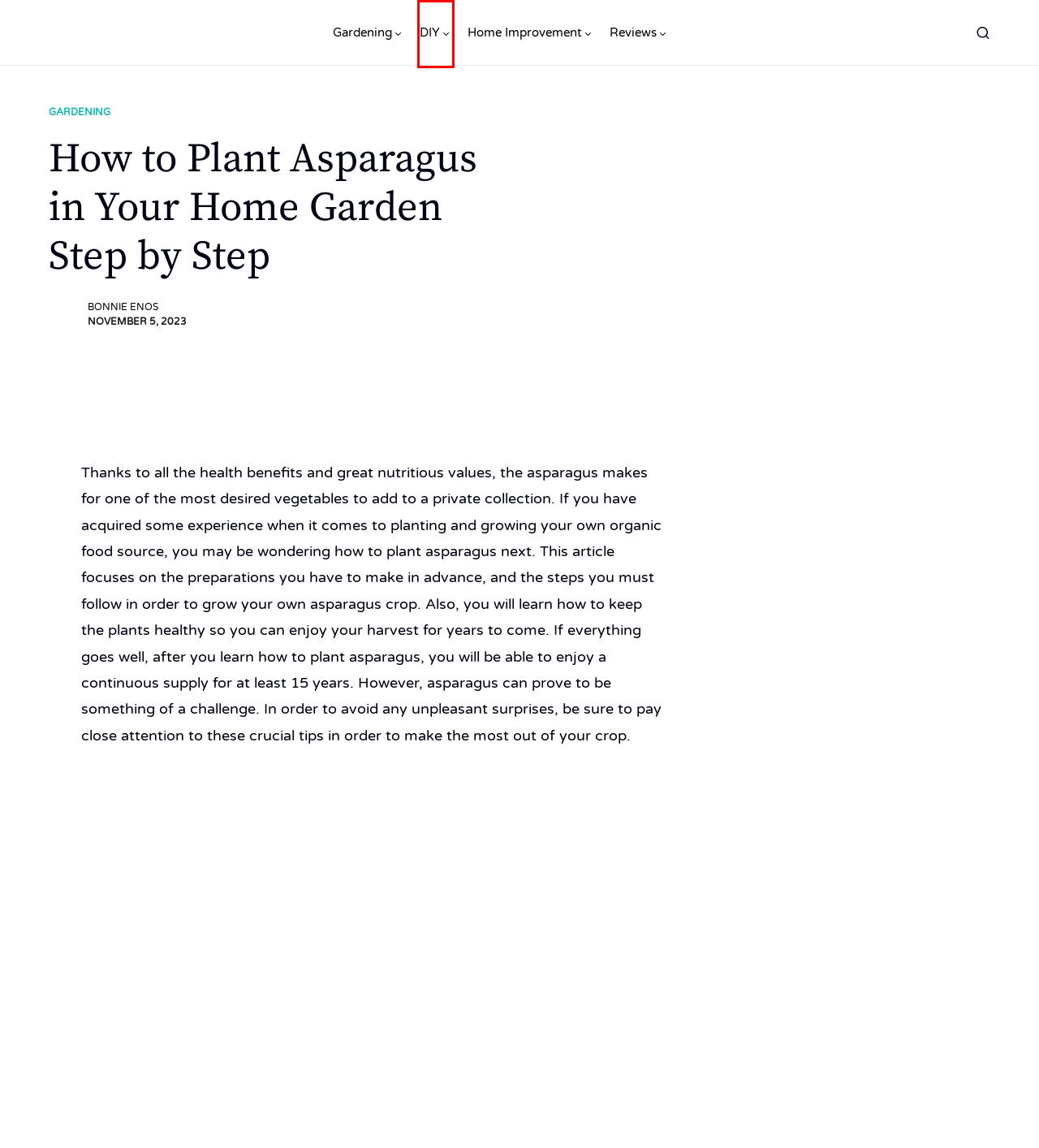Examine the webpage screenshot and identify the UI element enclosed in the red bounding box. Pick the webpage description that most accurately matches the new webpage after clicking the selected element. Here are the candidates:
A. Everything Backyard - Outdoor Guides To Make Your Backyard Great
B. Gardening
C. Bonnie Enos, Author at Everything Backyard
D. Reviews
E. DIY
F. Contact Us
G. Amy O'Brien, Author at Everything Backyard
H. Home Improvement

E